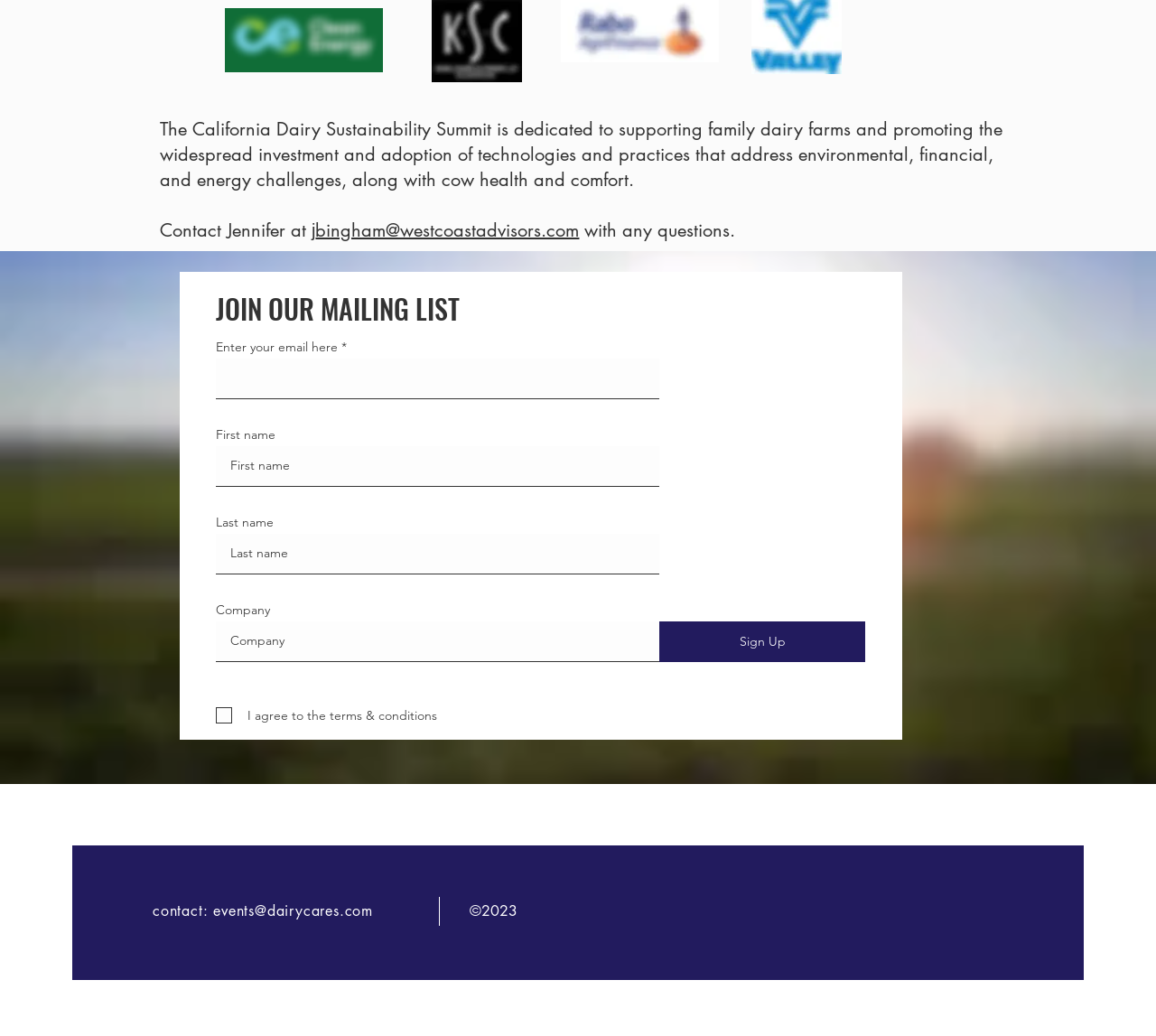Locate the bounding box of the user interface element based on this description: "events@dairycares.com".

[0.185, 0.87, 0.323, 0.888]